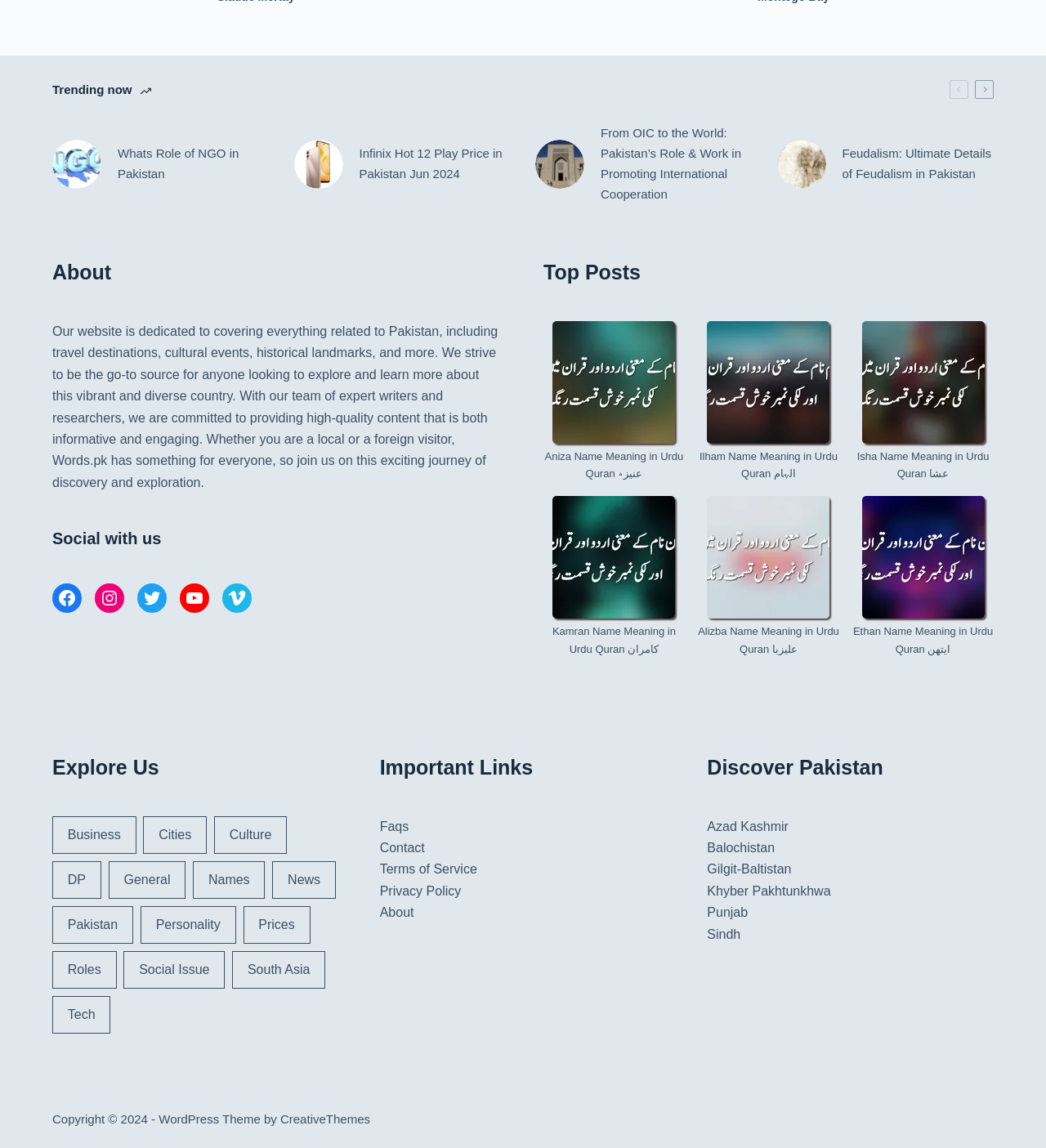Using the given element description, provide the bounding box coordinates (top-left x, top-left y, bottom-right x, bottom-right y) for the corresponding UI element in the screenshot: Social Issue

[0.118, 0.828, 0.215, 0.861]